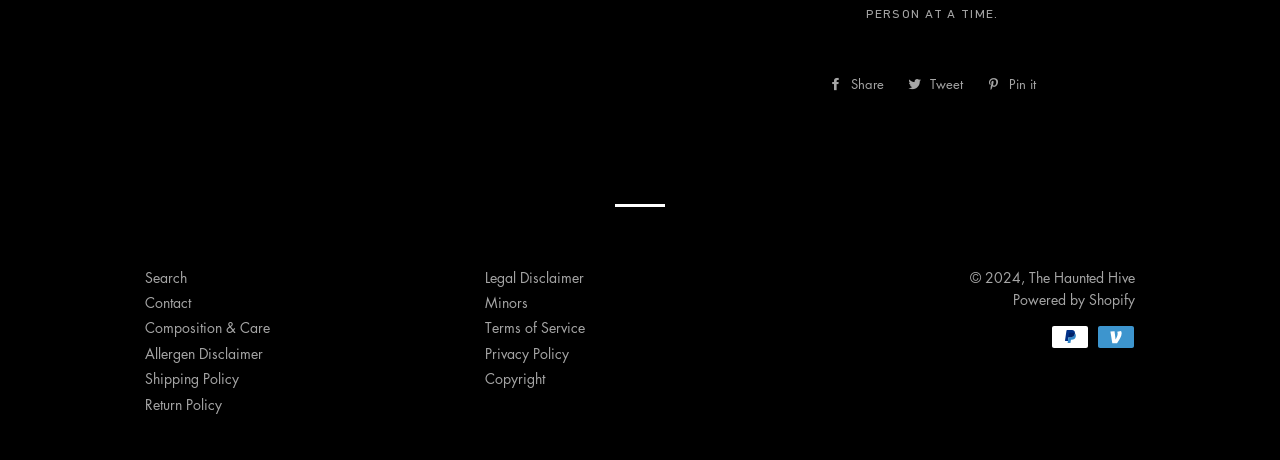Answer the following inquiry with a single word or phrase:
What social media platforms can be used to share?

Facebook, Twitter, Pinterest